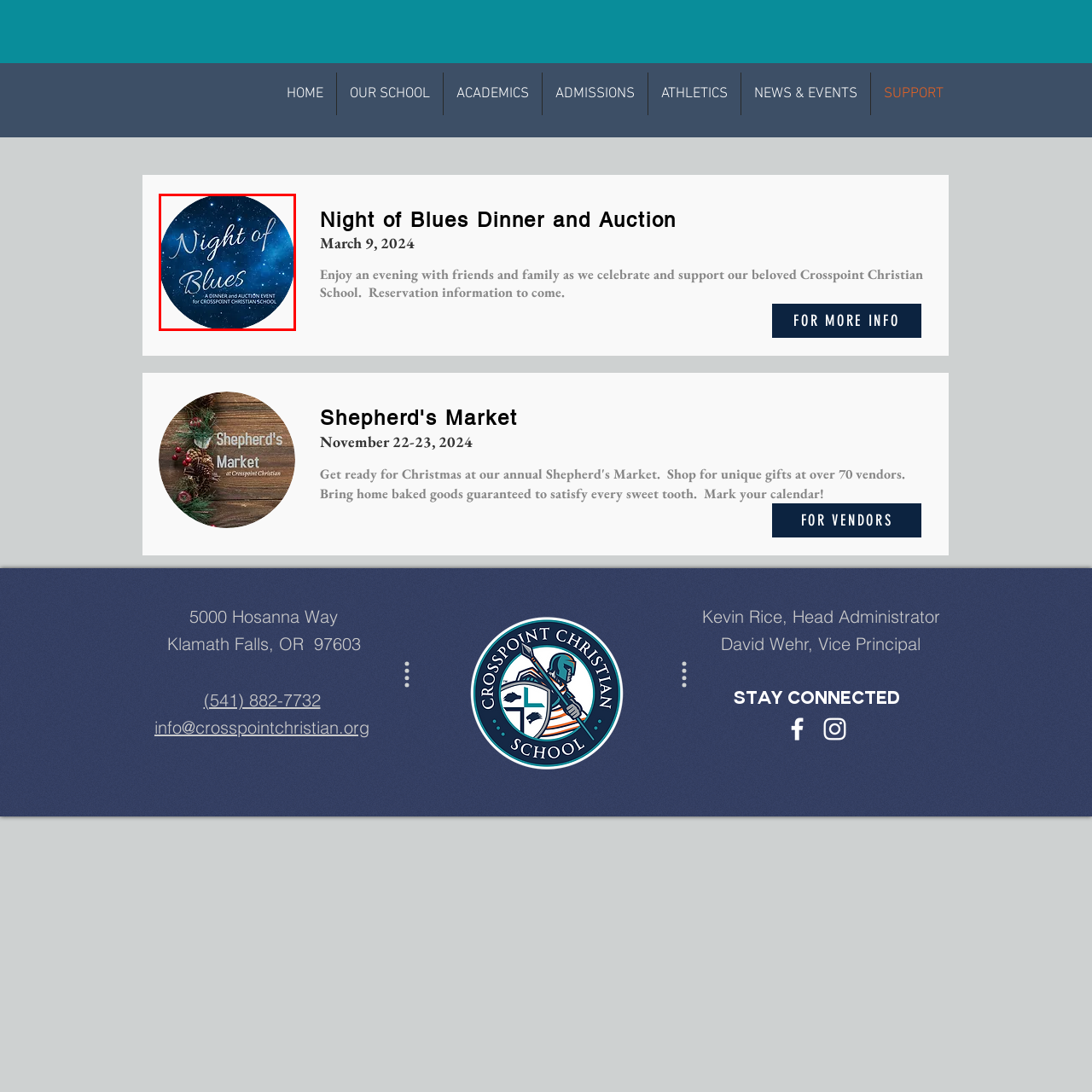What type of font is used for the main title? Inspect the image encased in the red bounding box and answer using only one word or a brief phrase.

Elegant, flowing script